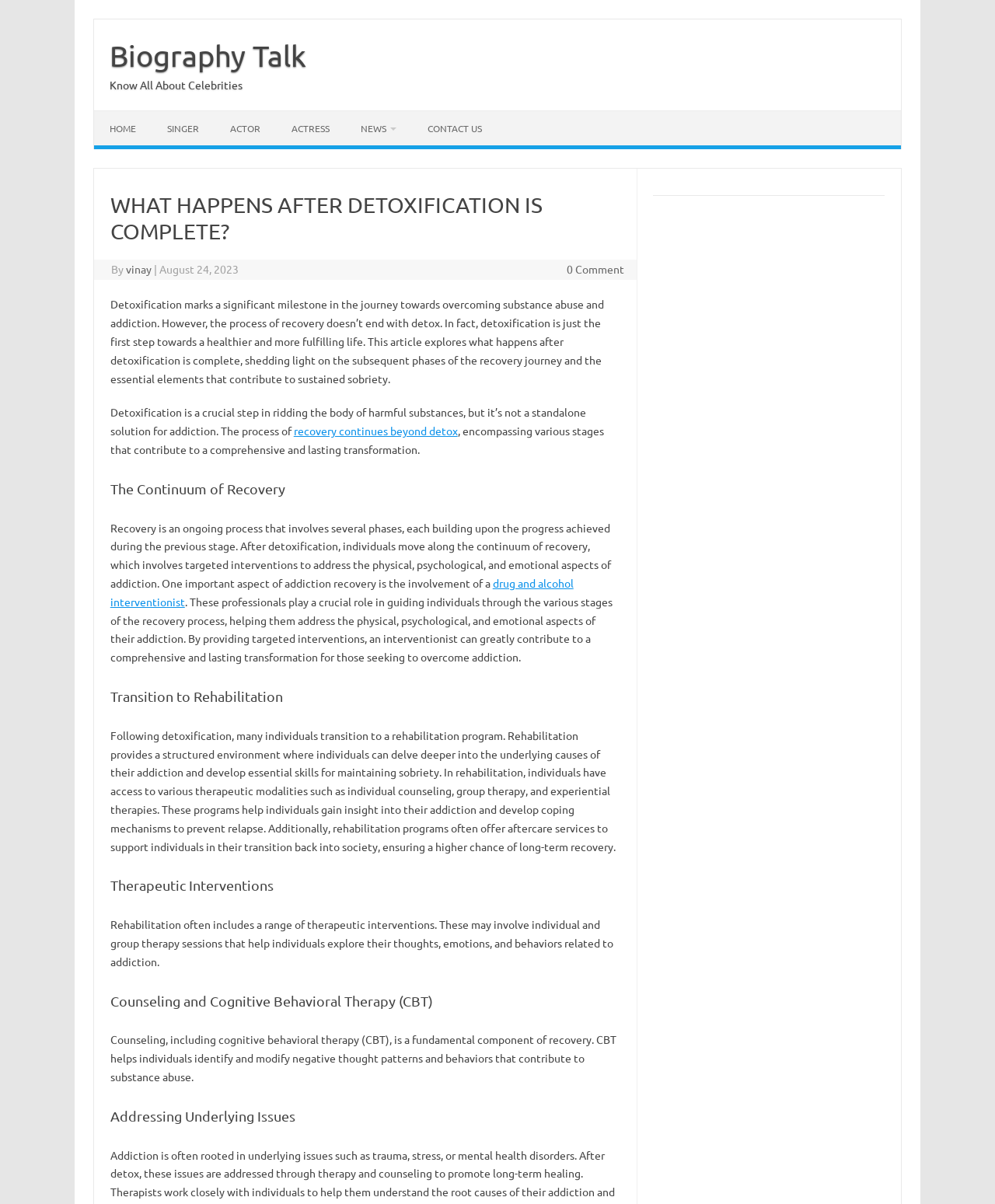Give a succinct answer to this question in a single word or phrase: 
What happens after detoxification is complete?

Recovery journey